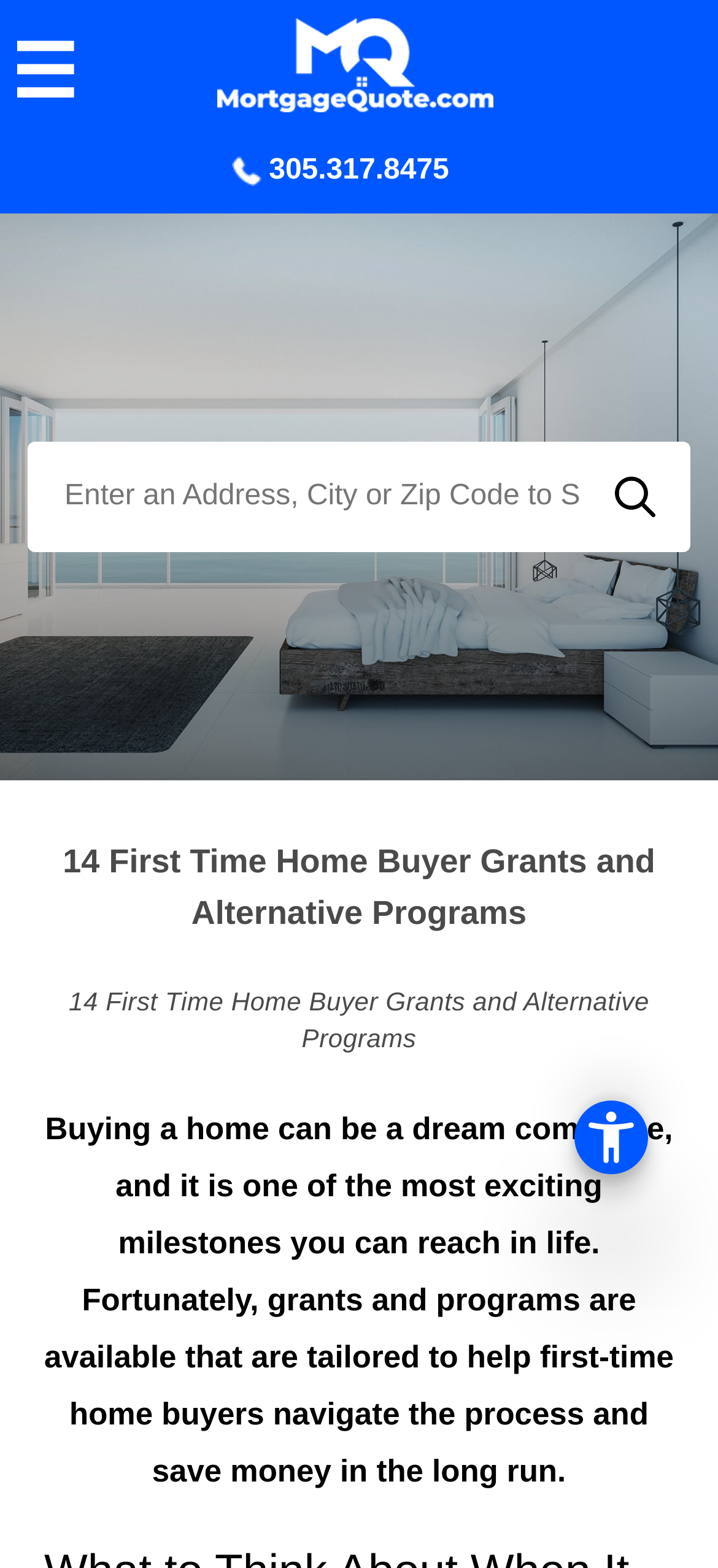What is the default text in the search box?
Based on the image, please offer an in-depth response to the question.

The search box has a default text that prompts the user to enter an address, city, or zip code to start their home search, indicating that the webpage is related to real estate or property search.